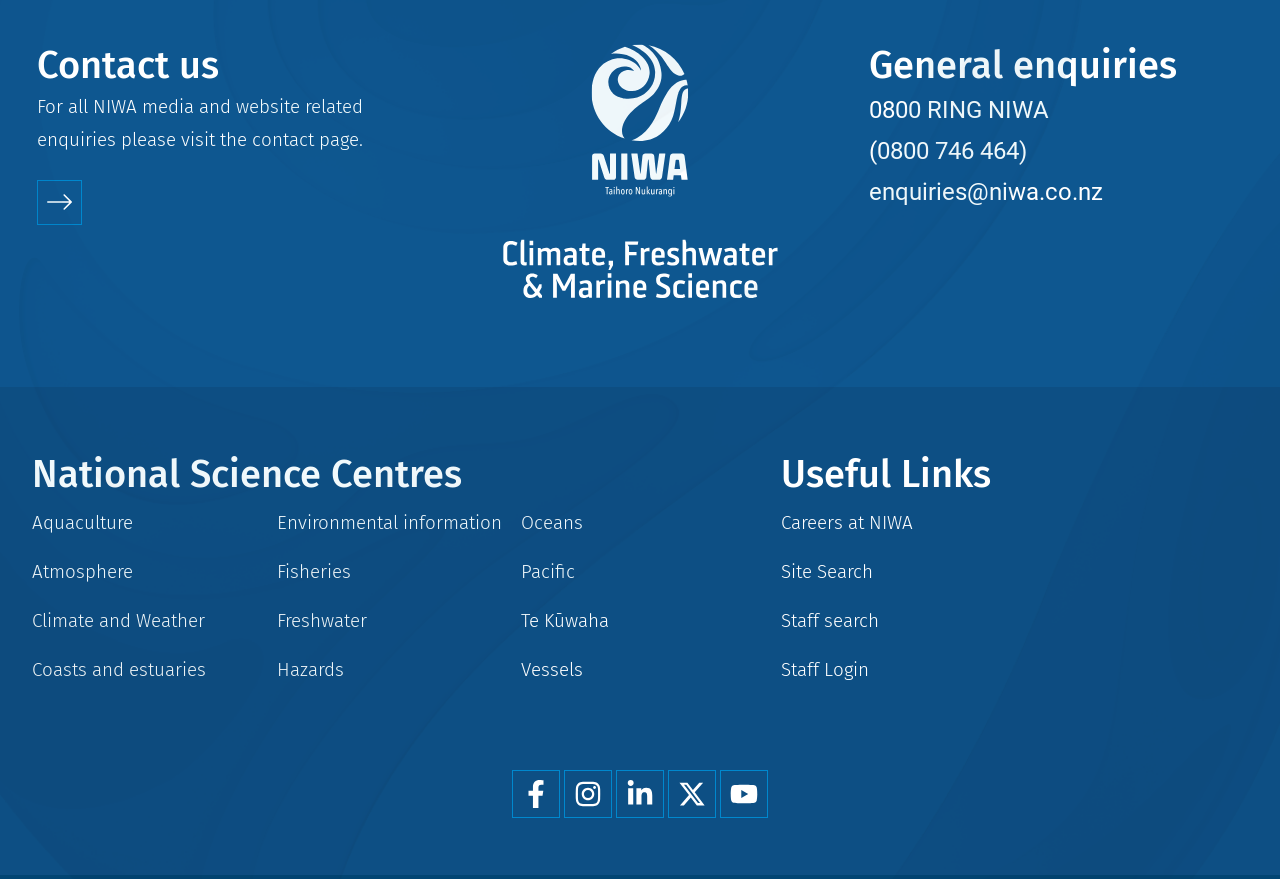Carefully observe the image and respond to the question with a detailed answer:
What is the email address for general enquiries?

I found the email address by looking at the 'General enquiries' section, where it is listed as a contact option.